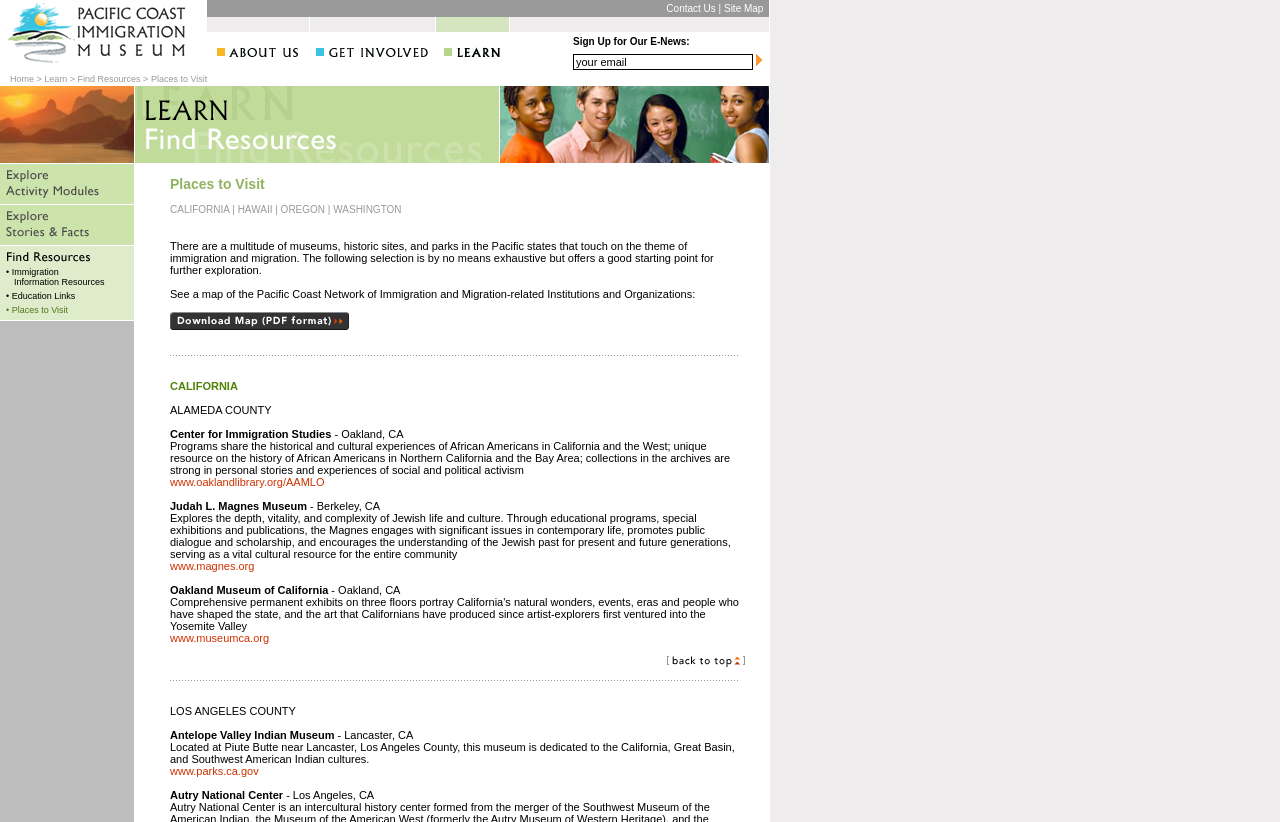Provide a short answer using a single word or phrase for the following question: 
What are the three options under the 'Find Resources' section?

Immigration Information Resources, Places to Visit, Explore Activity Modules